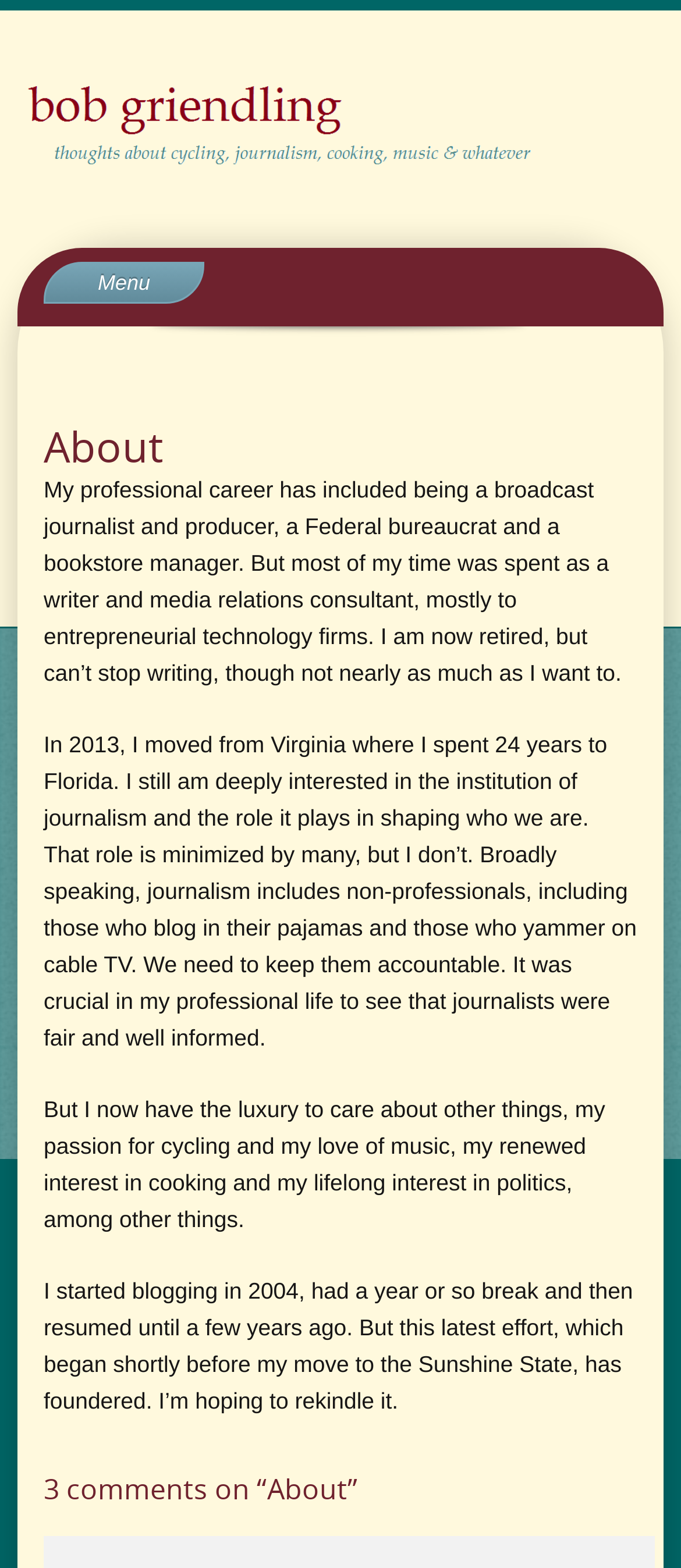How many comments are there on the 'About' page?
Using the information presented in the image, please offer a detailed response to the question.

The heading '3 comments on “About”' suggests that there are 3 comments on the 'About' page.